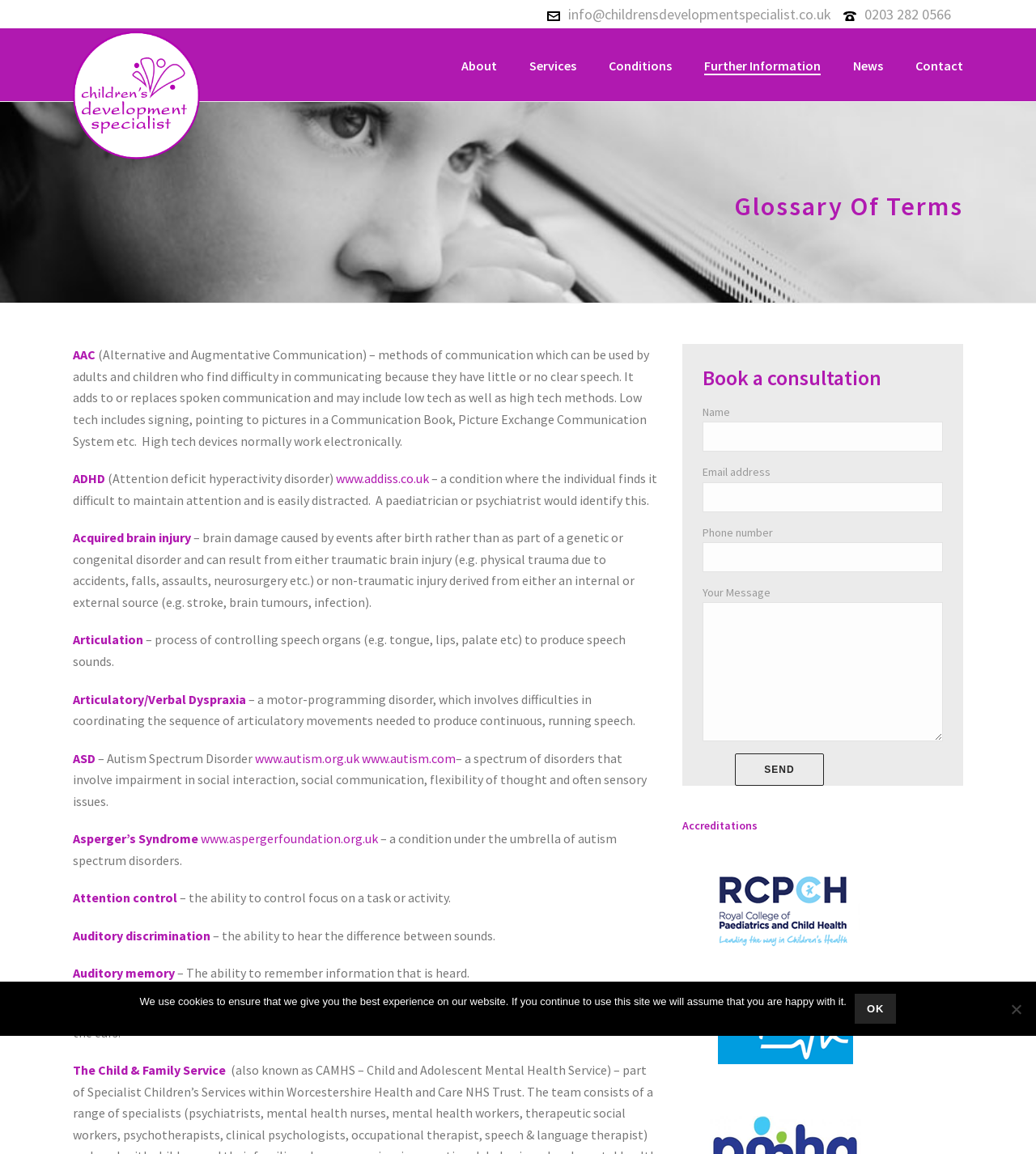Using the format (top-left x, top-left y, bottom-right x, bottom-right y), and given the element description, identify the bounding box coordinates within the screenshot: Scroll to top

None